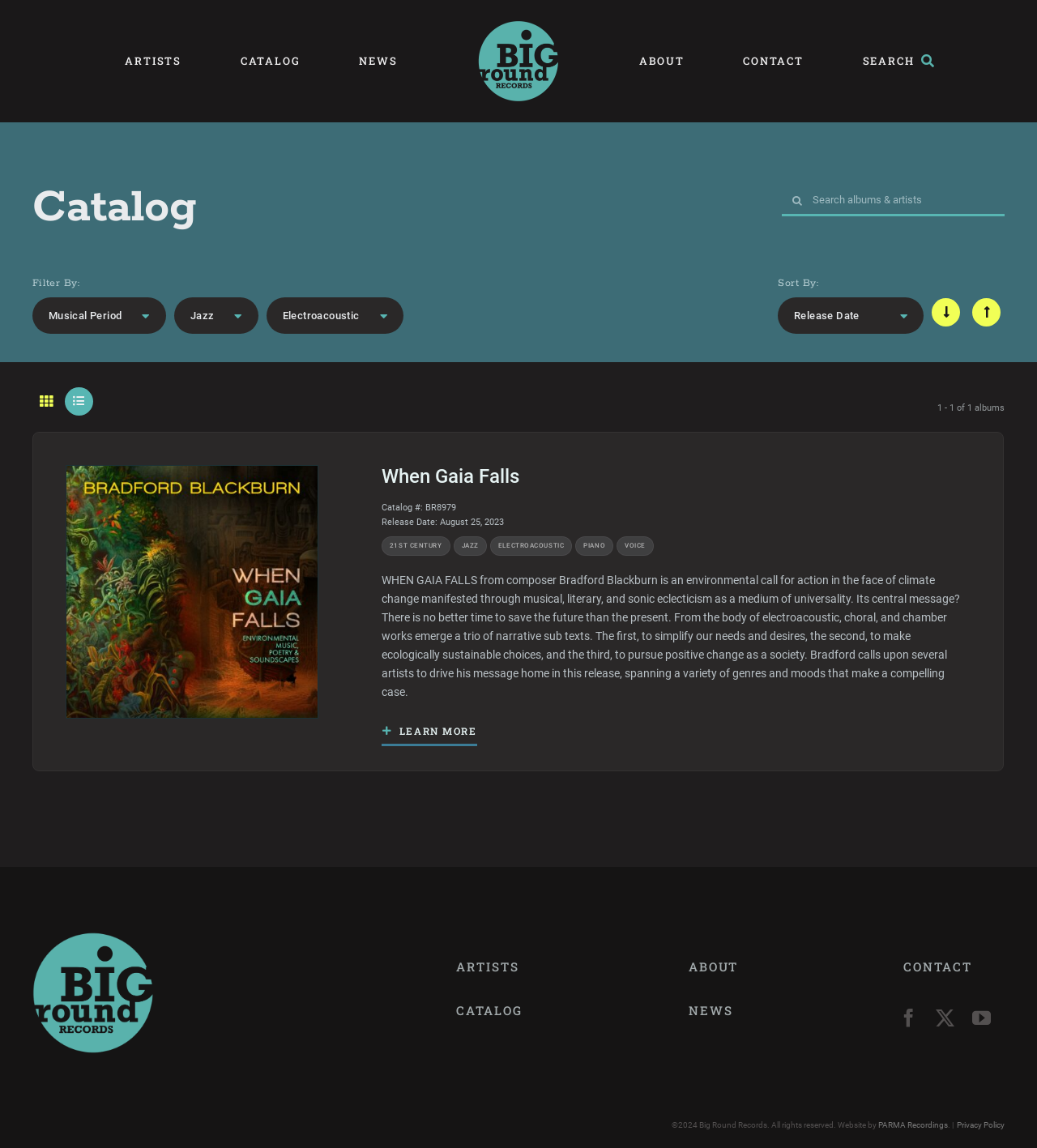Determine the bounding box coordinates of the clickable element to achieve the following action: 'Visit the Big Round Records Facebook page'. Provide the coordinates as four float values between 0 and 1, formatted as [left, top, right, bottom].

[0.867, 0.879, 0.887, 0.895]